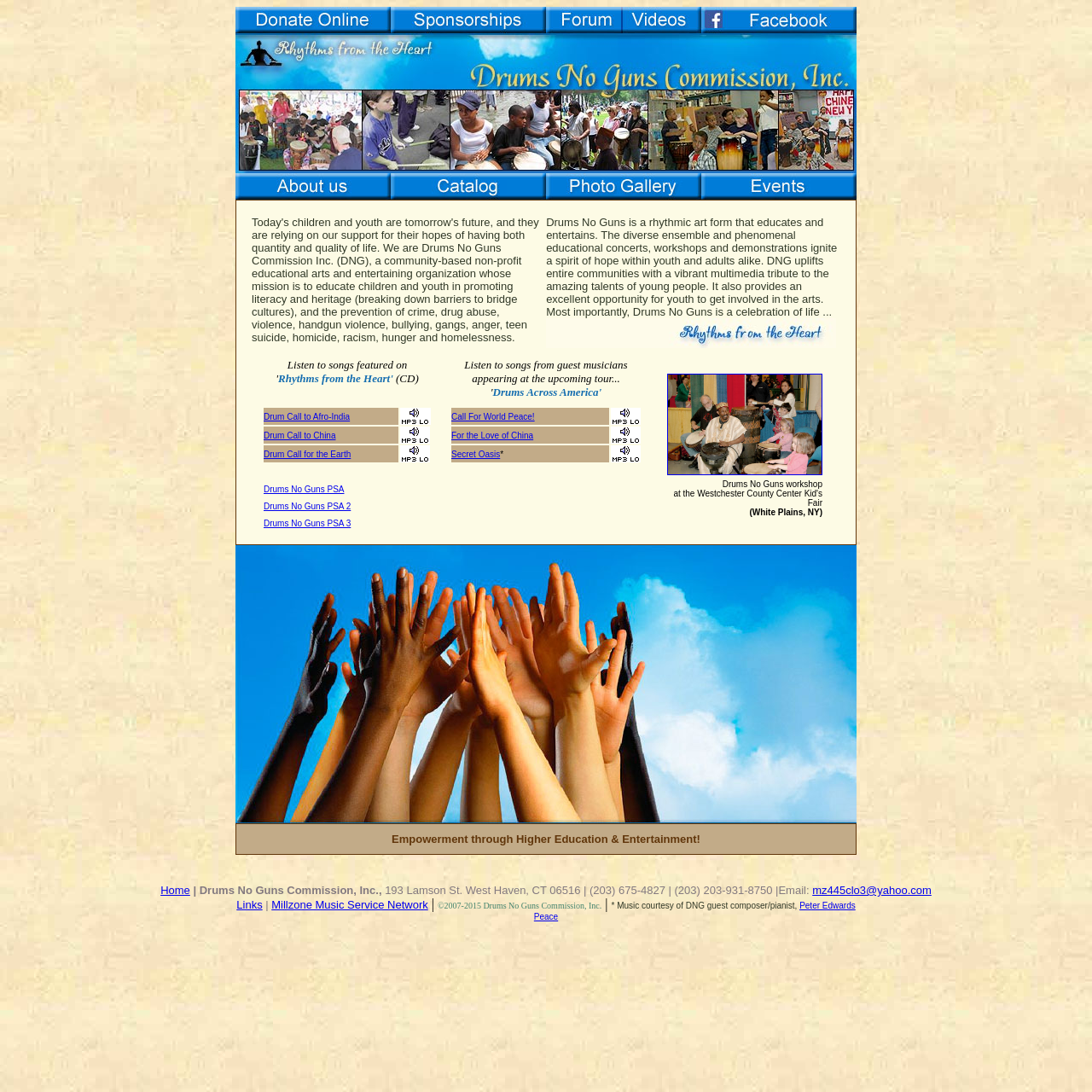Find the bounding box of the UI element described as: "Drums No Guns PSA 3". The bounding box coordinates should be given as four float values between 0 and 1, i.e., [left, top, right, bottom].

[0.241, 0.475, 0.321, 0.483]